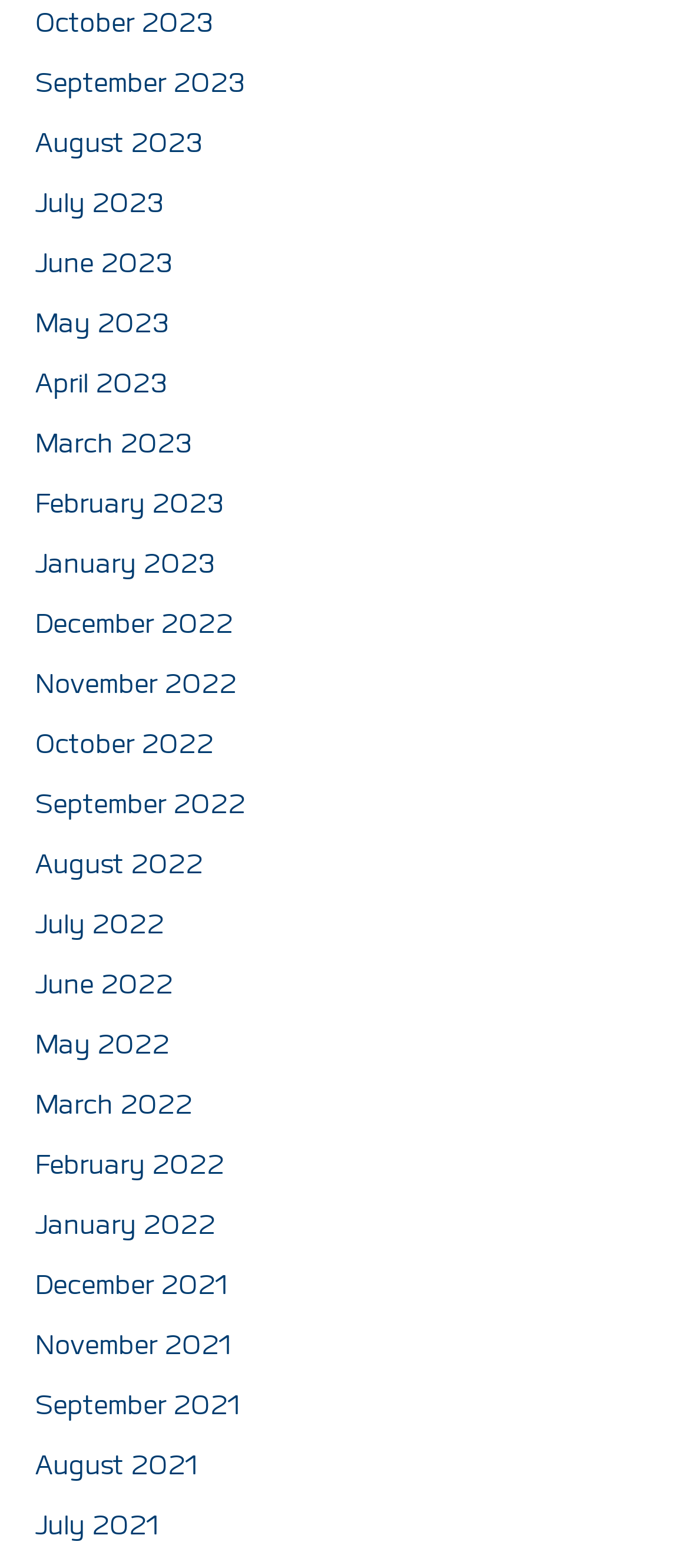Identify the bounding box coordinates of the specific part of the webpage to click to complete this instruction: "View October 2023".

[0.051, 0.001, 0.949, 0.028]